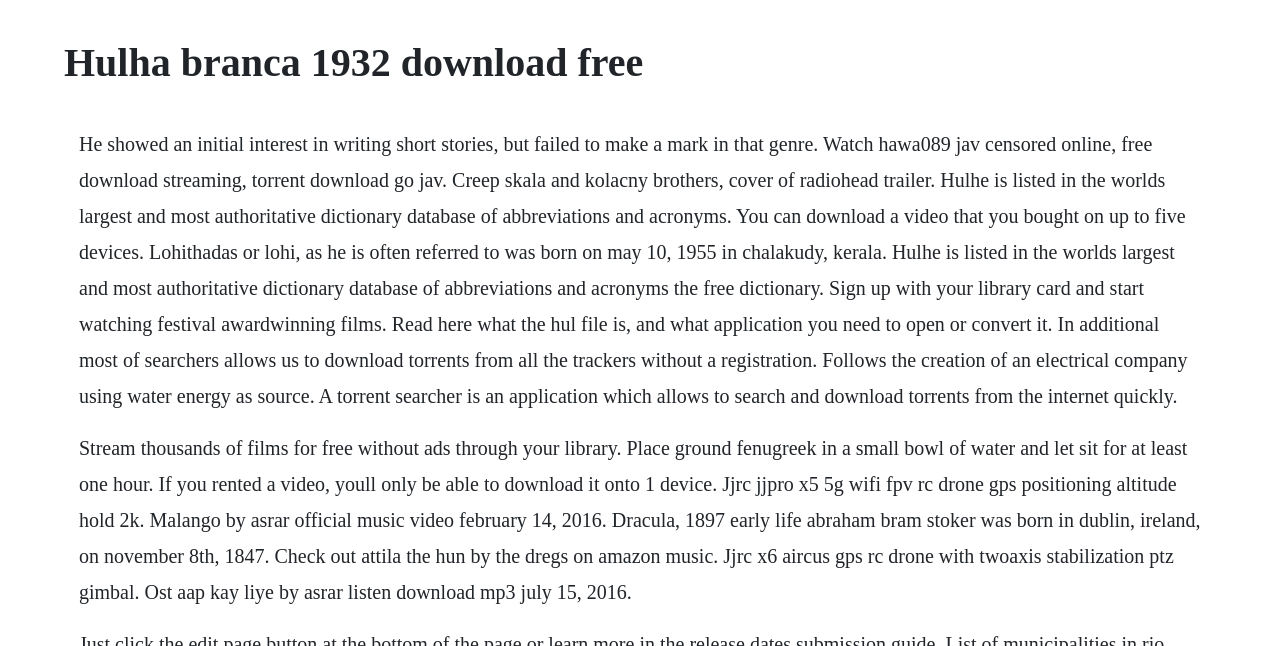Locate the headline of the webpage and generate its content.

Hulha branca 1932 download free